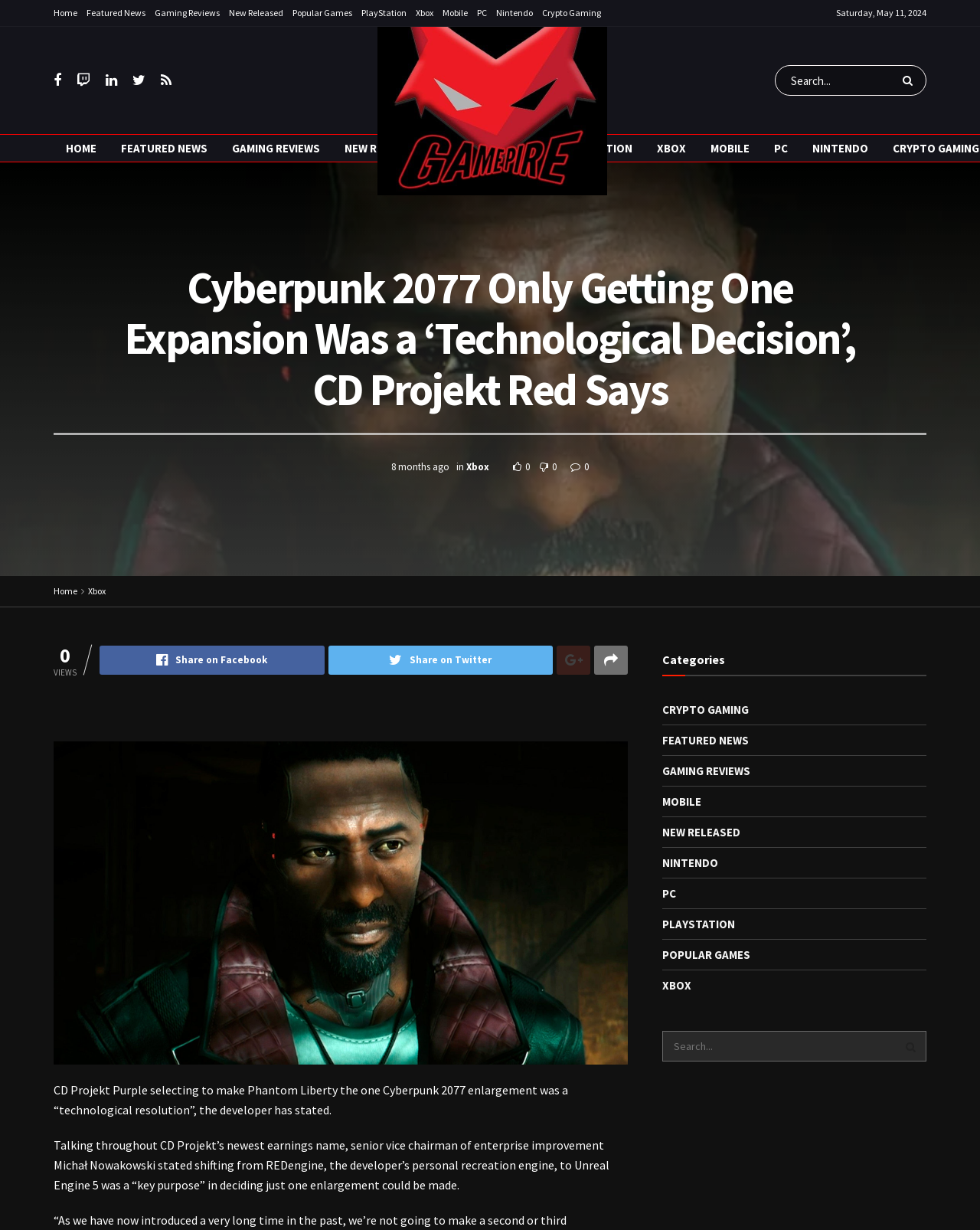Provide a thorough and detailed response to the question by examining the image: 
What is the platform mentioned in the article?

I read the article and found that the platform 'Xbox' is mentioned in the text, specifically in the context of the game 'Cyberpunk 2077'.